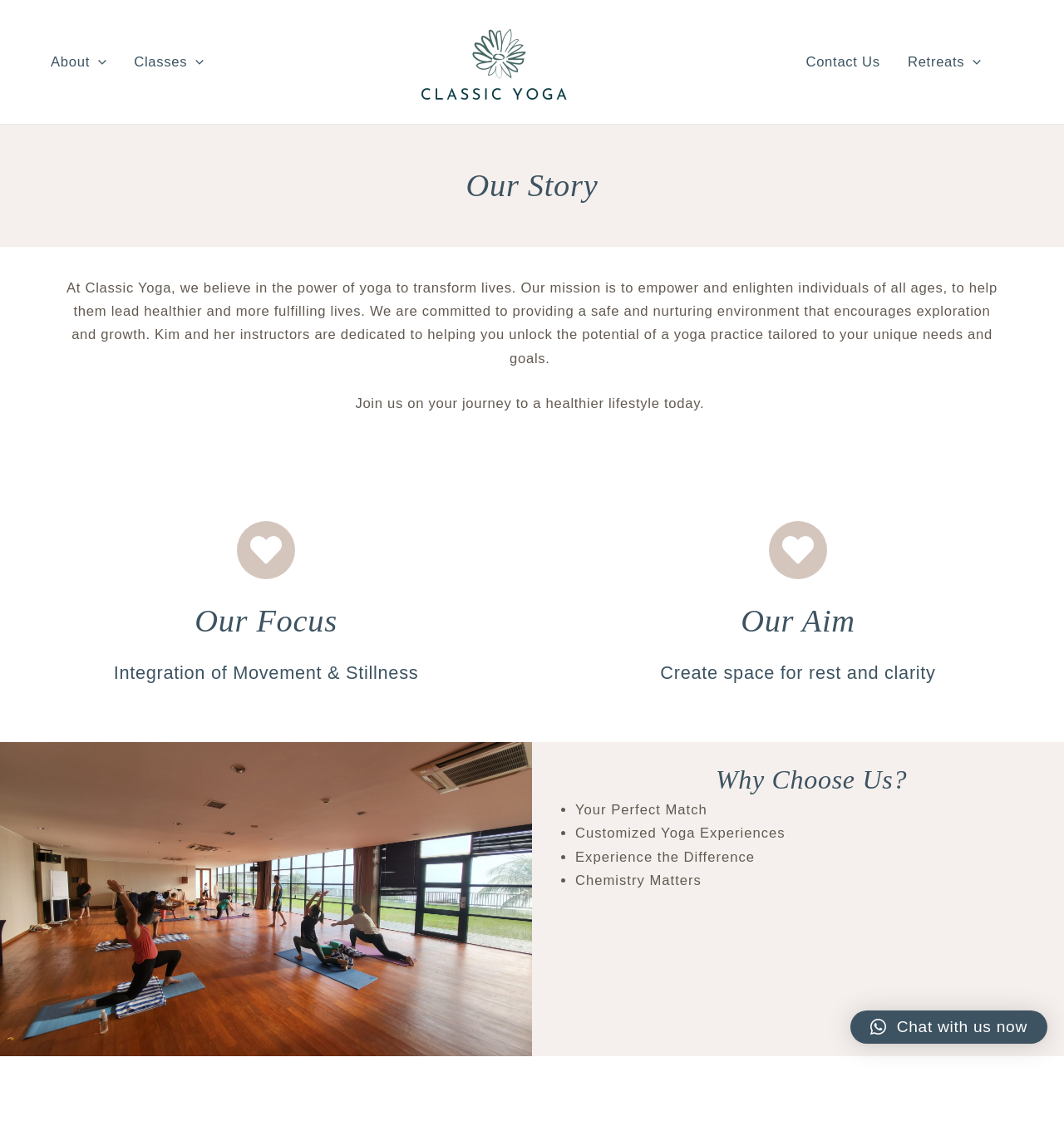Specify the bounding box coordinates for the region that must be clicked to perform the given instruction: "Chat with us now".

[0.799, 0.901, 0.984, 0.931]